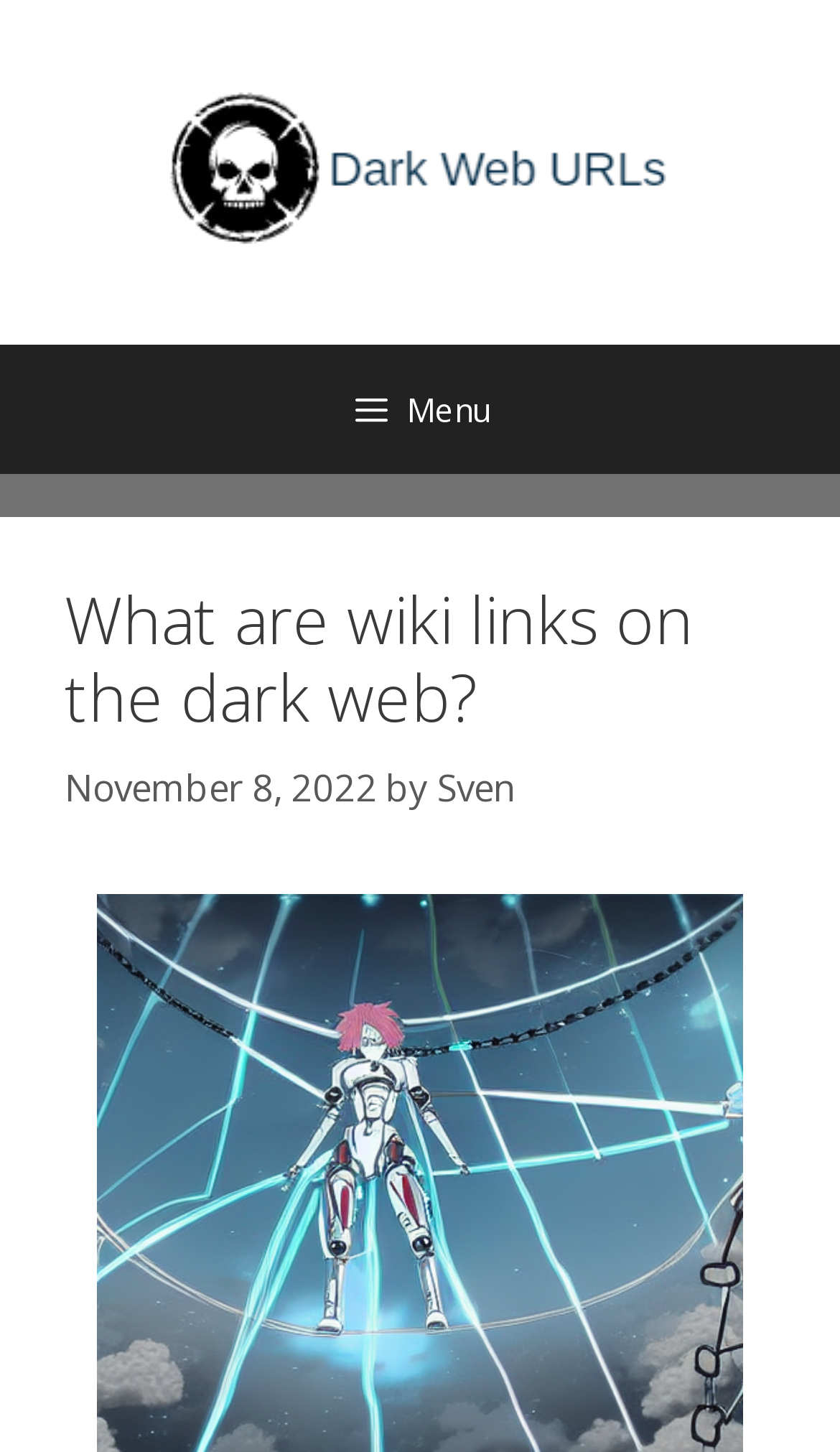Look at the image and give a detailed response to the following question: What is the main topic of the article?

I determined the main topic of the article by looking at the main heading, which contains the text 'What are wiki links on the dark web?'. This heading is located at the top of the content section.